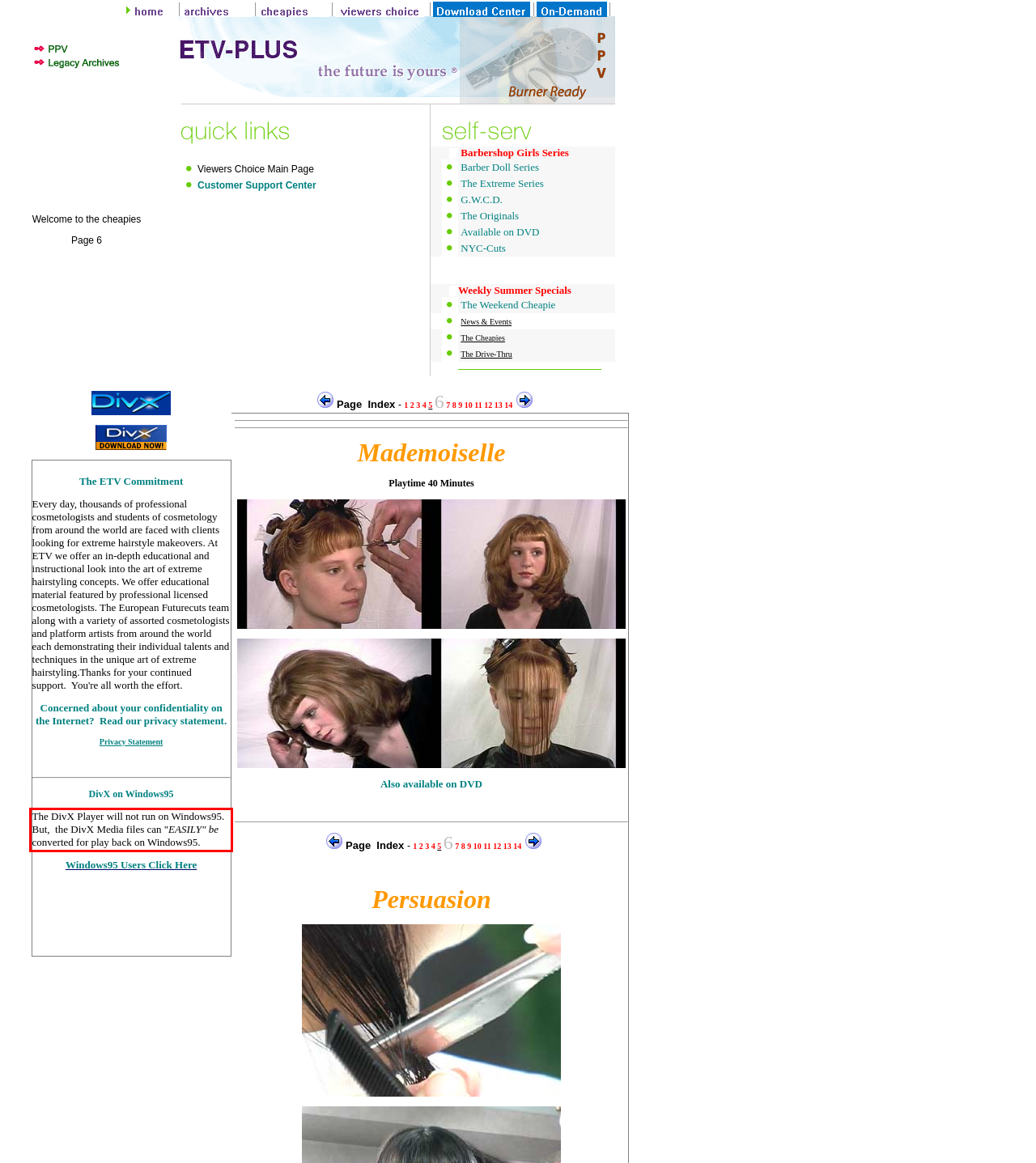Please look at the webpage screenshot and extract the text enclosed by the red bounding box.

The DivX Player will not run on Windows95. But, the DivX Media files can "EASILY" be converted for play back on Windows95.